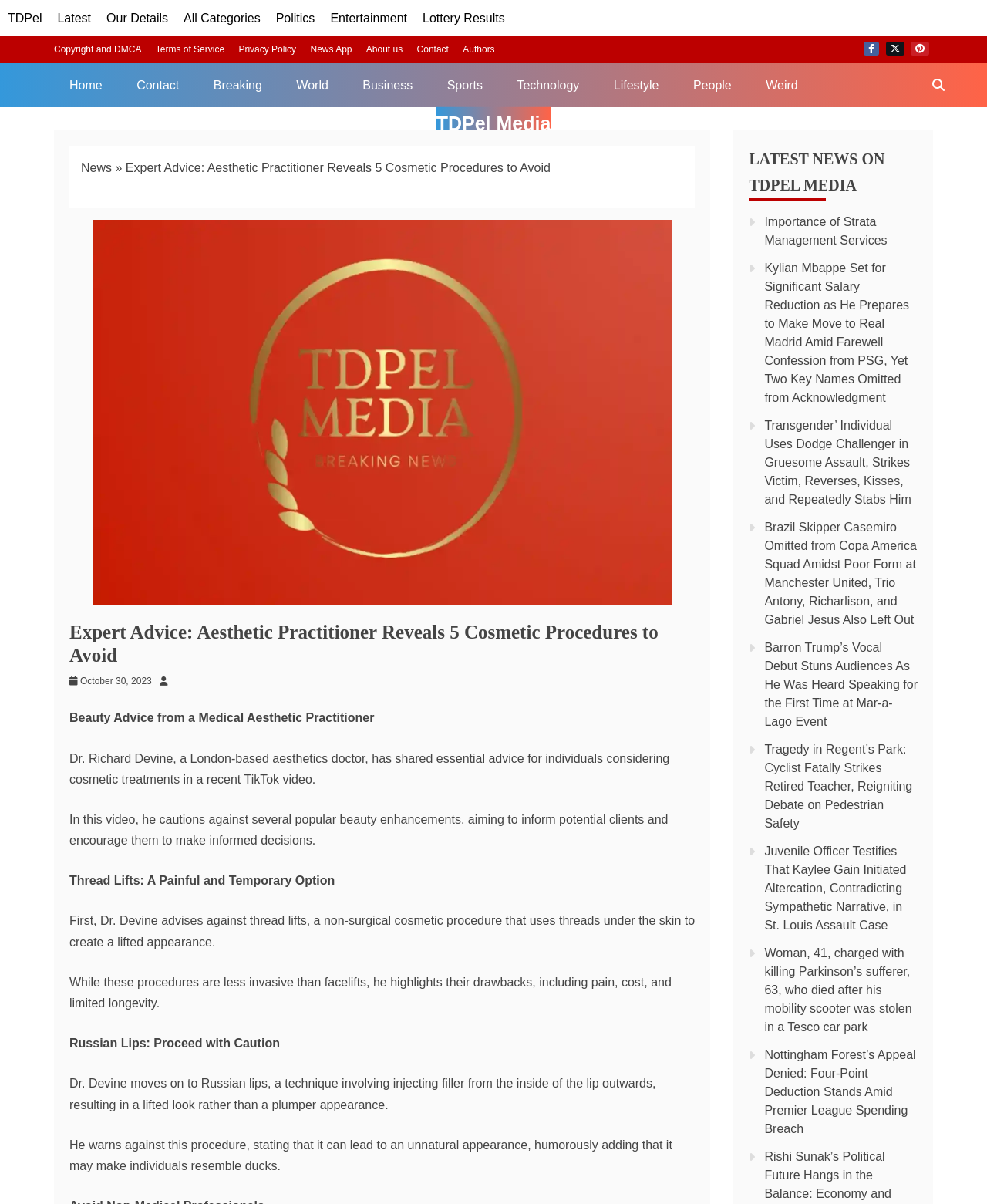Can you locate the main headline on this webpage and provide its text content?

Expert Advice: Aesthetic Practitioner Reveals 5 Cosmetic Procedures to Avoid